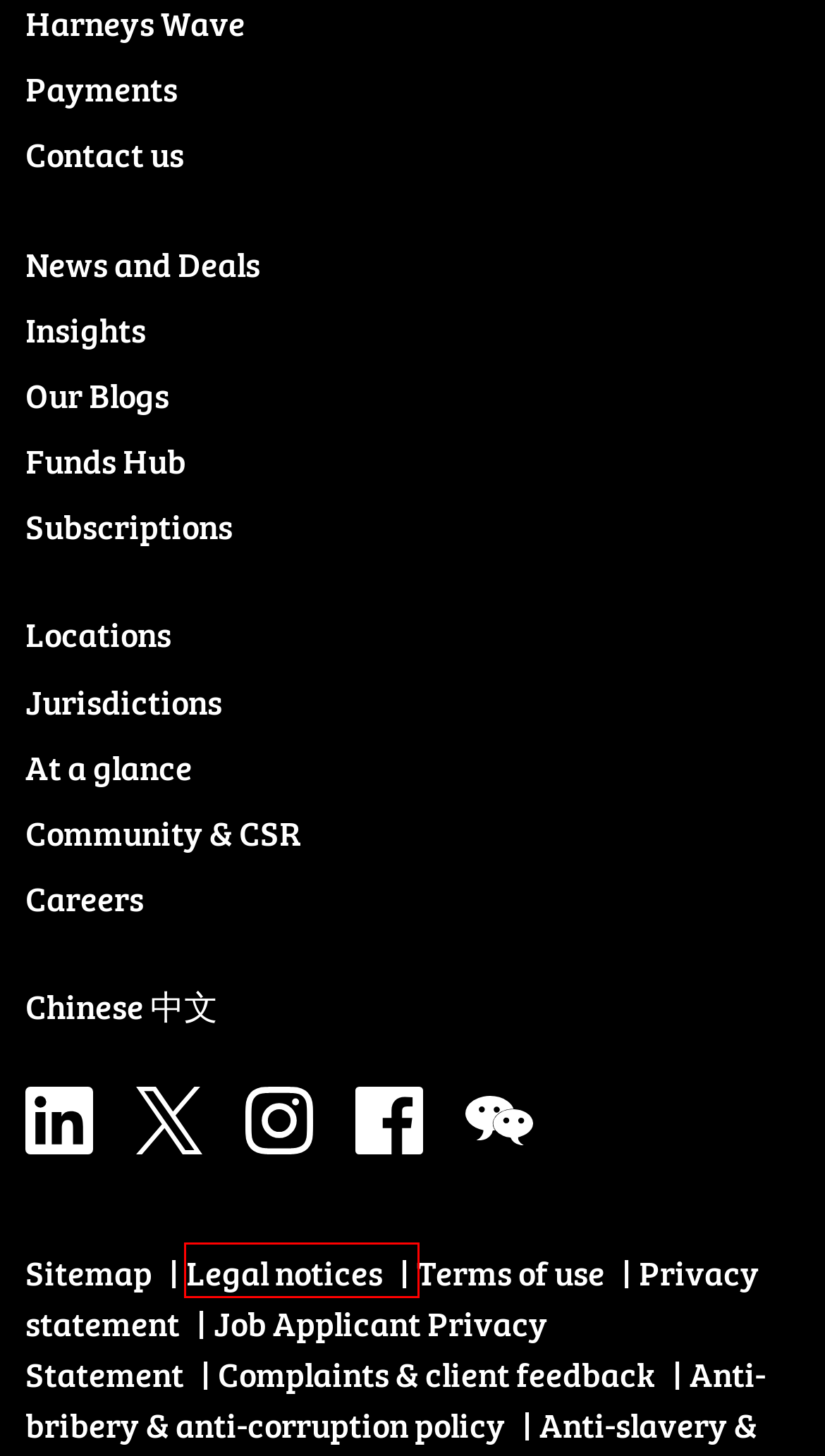You are presented with a screenshot of a webpage containing a red bounding box around a particular UI element. Select the best webpage description that matches the new webpage after clicking the element within the bounding box. Here are the candidates:
A. Privacy Statement | Global offshore law firm | Harneys
B. Our legal notices | Global offshore law firm | Harneys
C. Job Applicant Privacy Statement | Global offshore law firm | Harneys
D. News and deals | Global offshore law firm | Harneys
E. WeChat | Global offshore law firm | Harneys
F. Our website terms of use | Global offshore law firm | Harneys
G. Community and CSR | Global offshore law firm | Harneys
H. Anti-bribery & anti-corruption policy | Global offshore law firm | Harneys

B